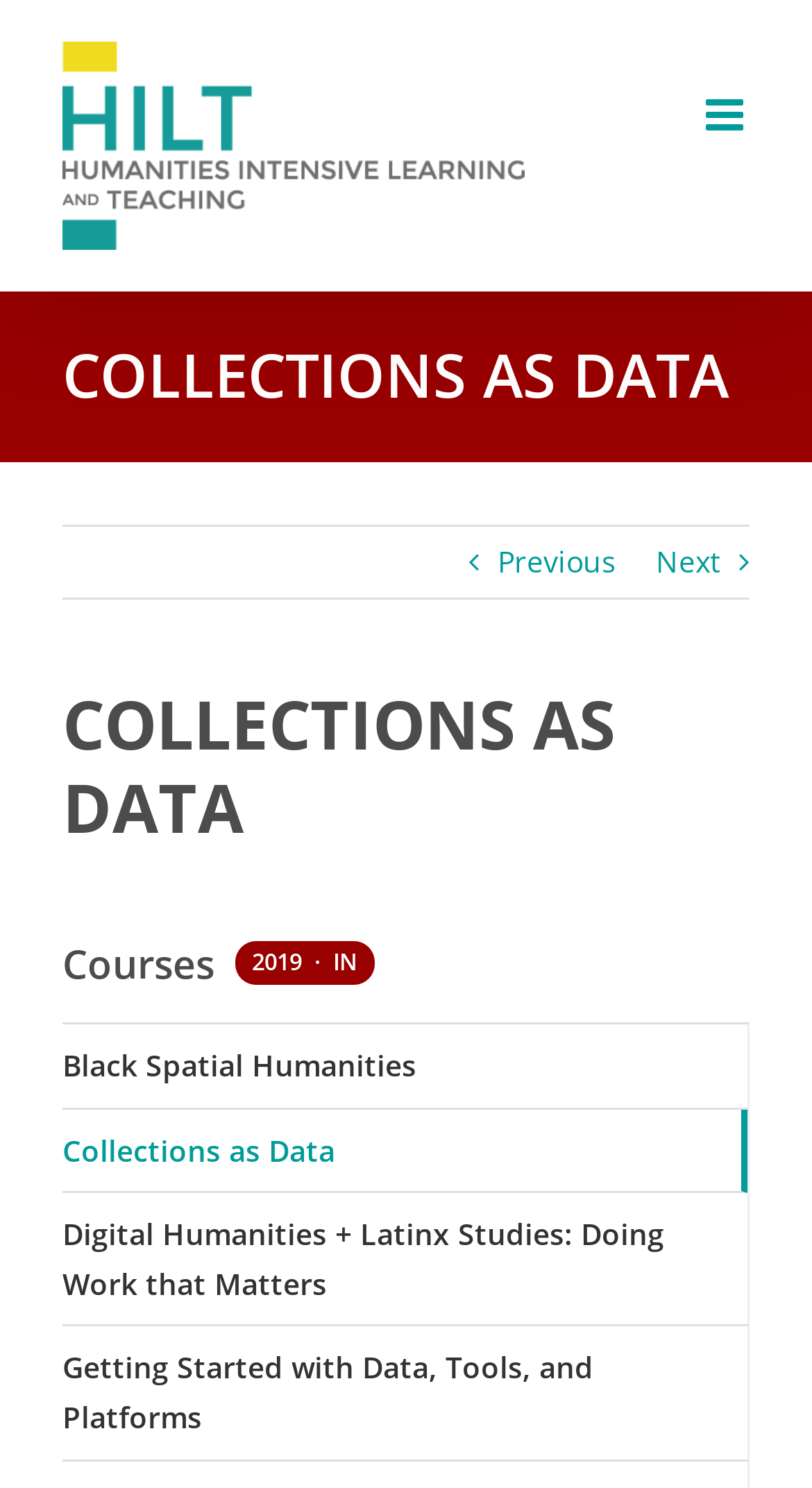Given the element description Twitter, specify the bounding box coordinates of the corresponding UI element in the format (top-left x, top-left y, bottom-right x, bottom-right y). All values must be between 0 and 1.

[0.451, 0.826, 0.549, 0.879]